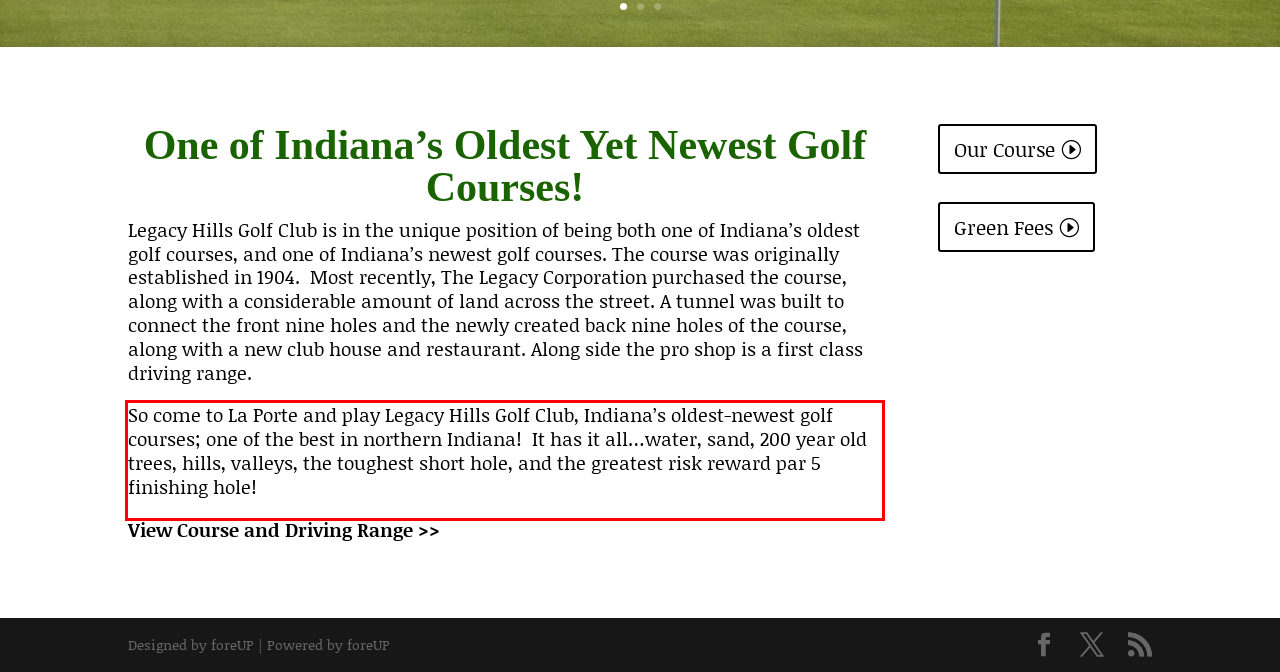Analyze the webpage screenshot and use OCR to recognize the text content in the red bounding box.

So come to La Porte and play Legacy Hills Golf Club, Indiana’s oldest-newest golf courses; one of the best in northern Indiana! It has it all…water, sand, 200 year old trees, hills, valleys, the toughest short hole, and the greatest risk reward par 5 finishing hole!